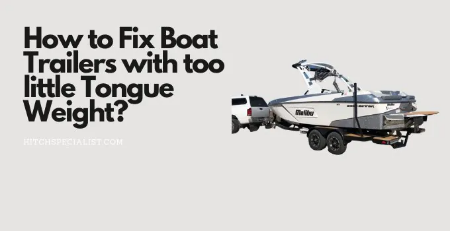Refer to the screenshot and answer the following question in detail:
What is the focus of the content?

The image combines informative text with a relevant visual aid to engage readers on the topic discussed on the Hitch Specialist website, which suggests that the focus of the content is on providing solutions to trailer weight issues.